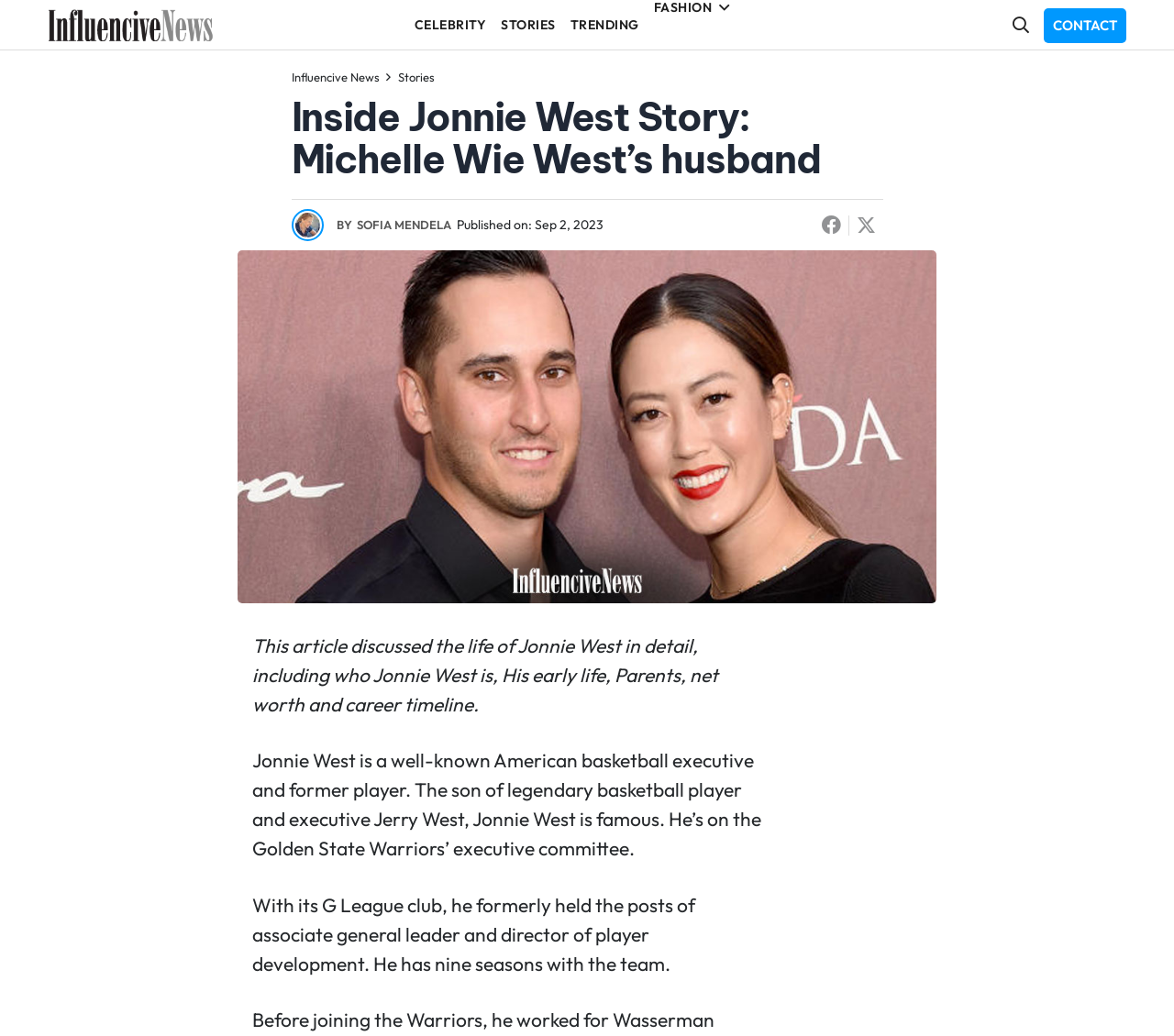Please analyze the image and give a detailed answer to the question:
How many seasons did Jonnie West spend with the team?

According to the webpage, Jonnie West has nine seasons with the team, which is mentioned in the third paragraph of the article.